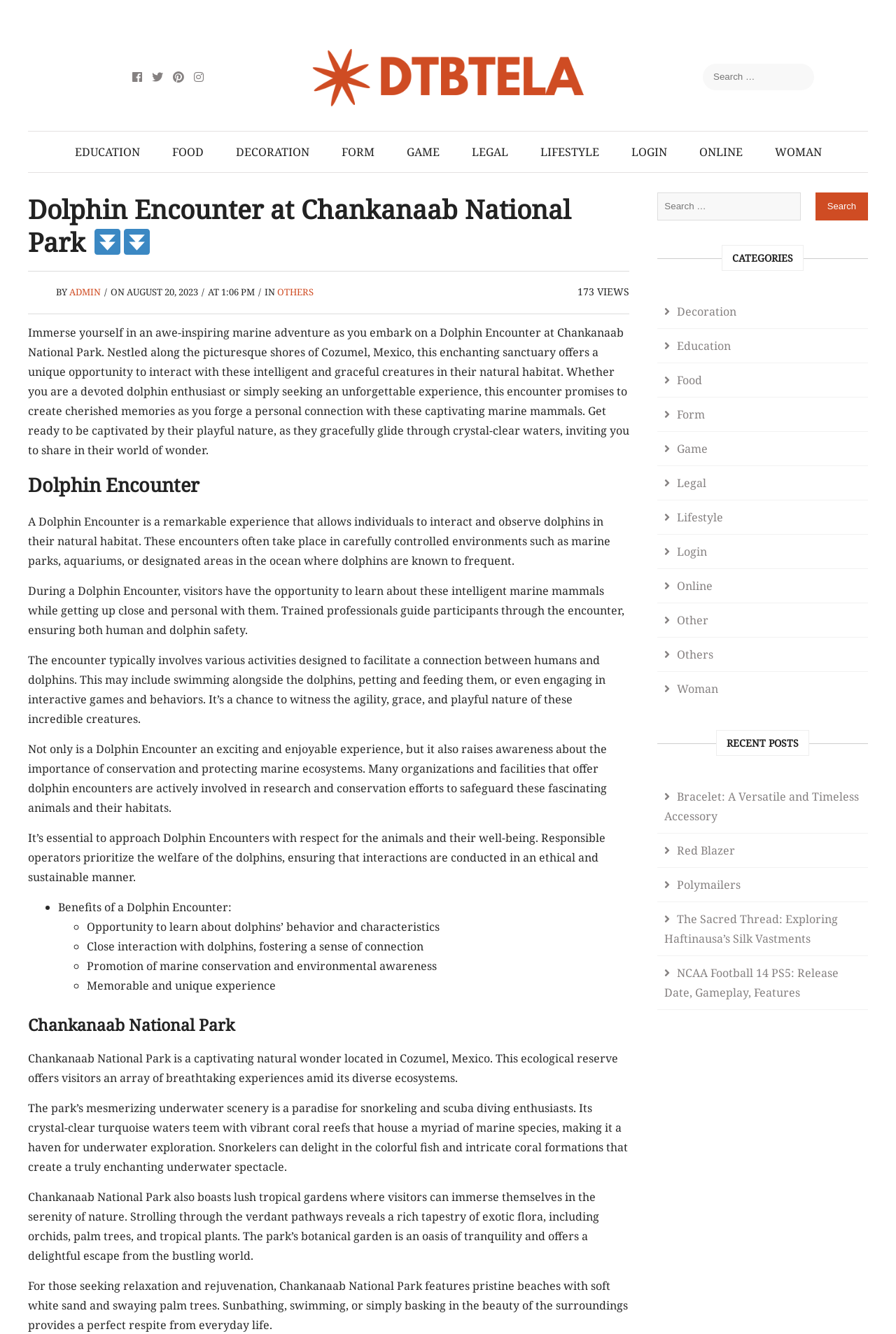Create a detailed narrative describing the layout and content of the webpage.

This webpage is about Dolphin Encounter at Chankanaab National Park, where visitors can interact with dolphins in their natural habitat. The page is divided into several sections. At the top, there are four social media links and a search bar. Below that, there is a header section with a title "Dolphin Encounter at Chankanaab National Park" and a subtitle "BY ADMIN ON AUGUST 20, 2023 AT 1:06 PM". 

The main content section is divided into several parts. The first part describes the dolphin encounter experience, where visitors can learn about dolphins, interact with them, and participate in activities like swimming and feeding. The text also highlights the importance of conservation and protecting marine ecosystems.

The next section is about Chankanaab National Park, which is located in Cozumel, Mexico. The park offers various experiences, including snorkeling and scuba diving in its crystal-clear waters, exploring lush tropical gardens, and relaxing on pristine beaches.

On the right side of the page, there is a complementary section with a search bar and a list of categories, including Decoration, Education, Food, and others. Below that, there is a section titled "RECENT POSTS" with links to several articles, including "Bracelet: A Versatile and Timeless Accessory", "Red Blazer", and "NCAA Football 14 PS5: Release Date, Gameplay, Features".

Throughout the page, there are several images, including icons, and a few headings that break up the text into sections. The overall layout is clean and easy to navigate.